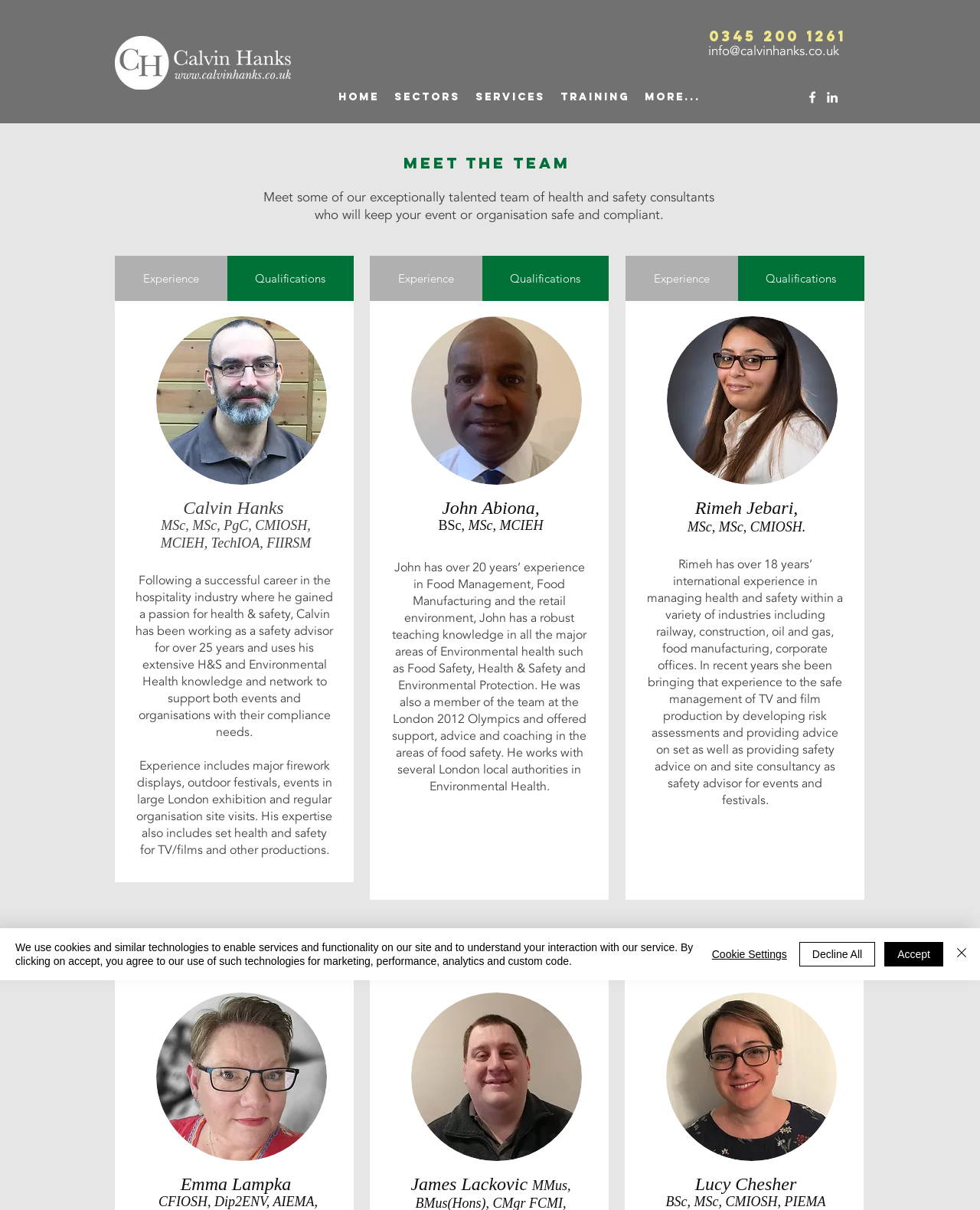Locate the bounding box coordinates of the element you need to click to accomplish the task described by this instruction: "Click the LinkedIn social media link".

[0.841, 0.074, 0.857, 0.087]